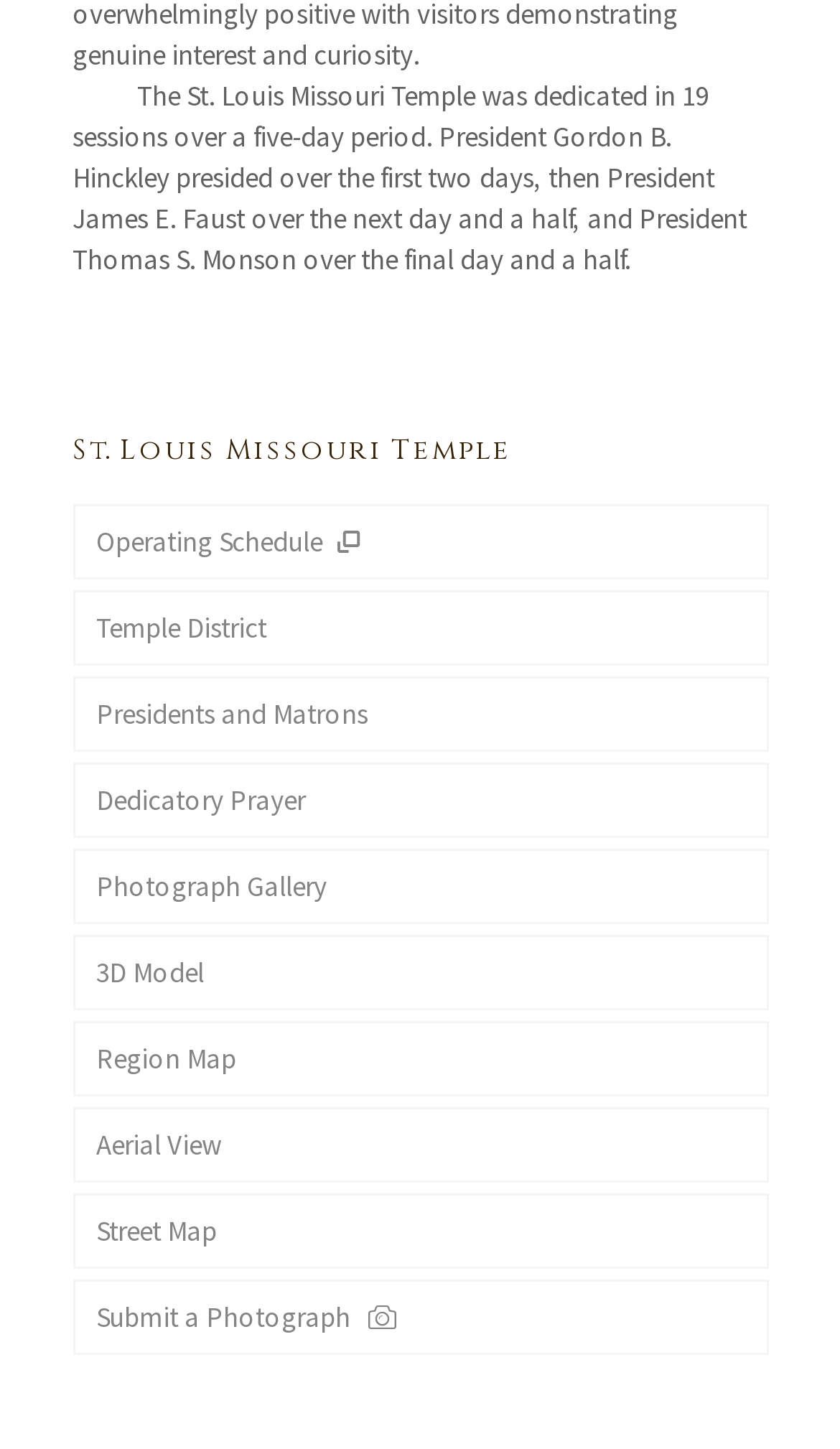Find the bounding box coordinates of the element to click in order to complete this instruction: "Explore the temple district". The bounding box coordinates must be four float numbers between 0 and 1, denoted as [left, top, right, bottom].

[0.086, 0.408, 0.914, 0.46]